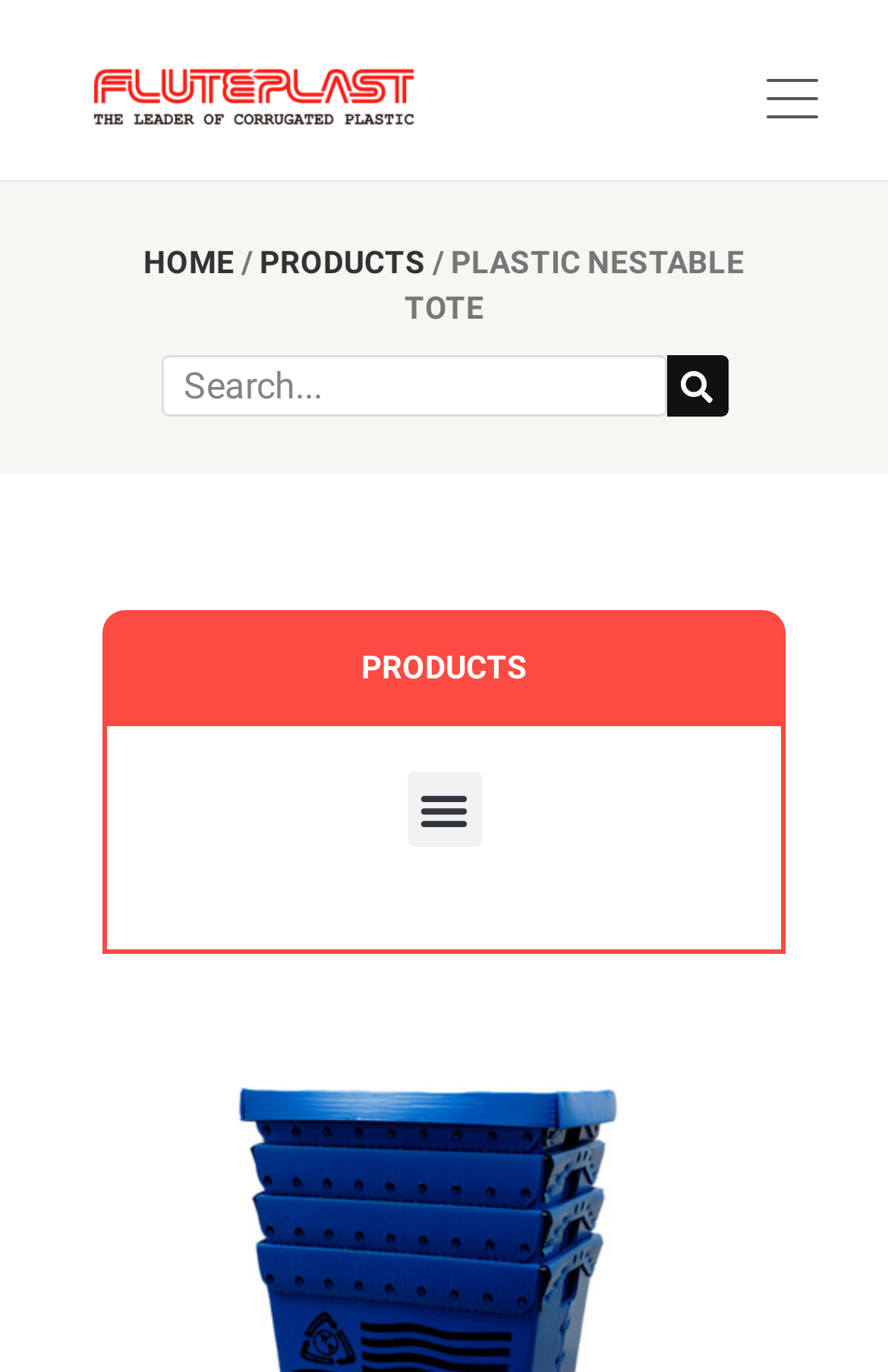What is the category of products displayed on the webpage?
Respond to the question with a single word or phrase according to the image.

Plastic Nestable Tote